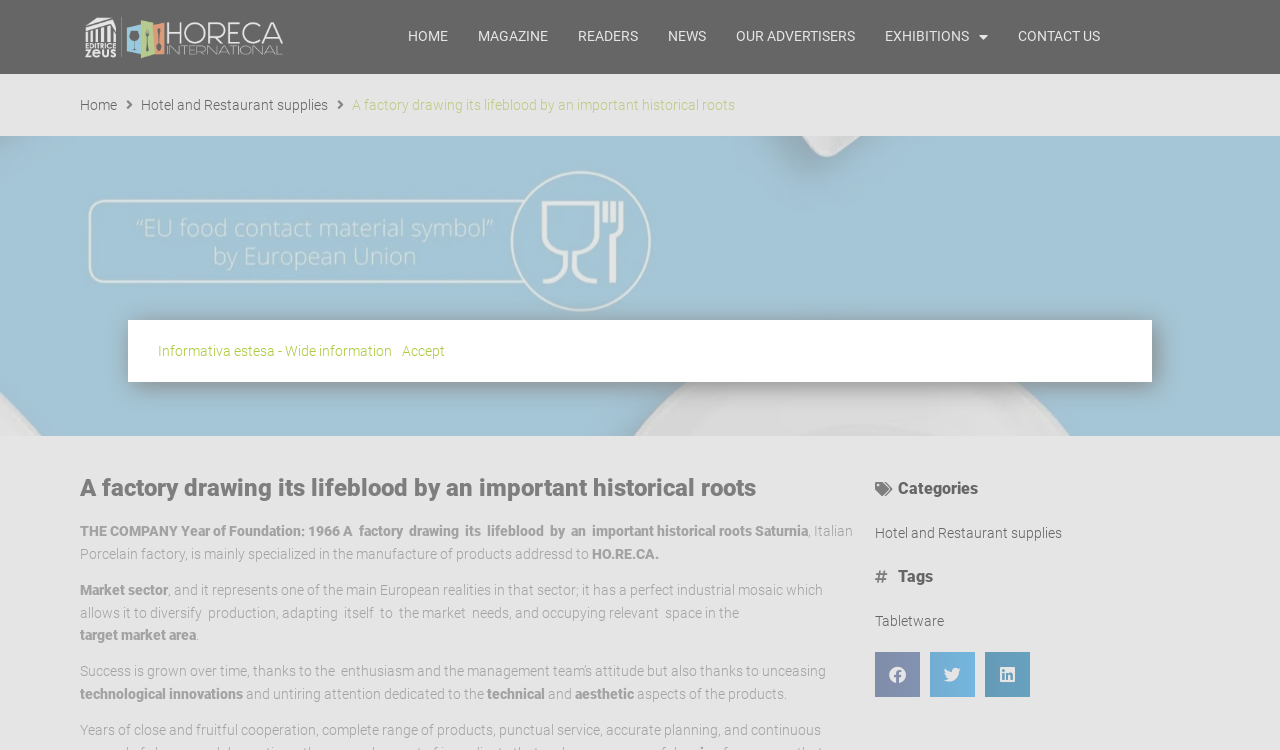Determine the bounding box coordinates of the region I should click to achieve the following instruction: "Click on HOME". Ensure the bounding box coordinates are four float numbers between 0 and 1, i.e., [left, top, right, bottom].

[0.311, 0.019, 0.358, 0.08]